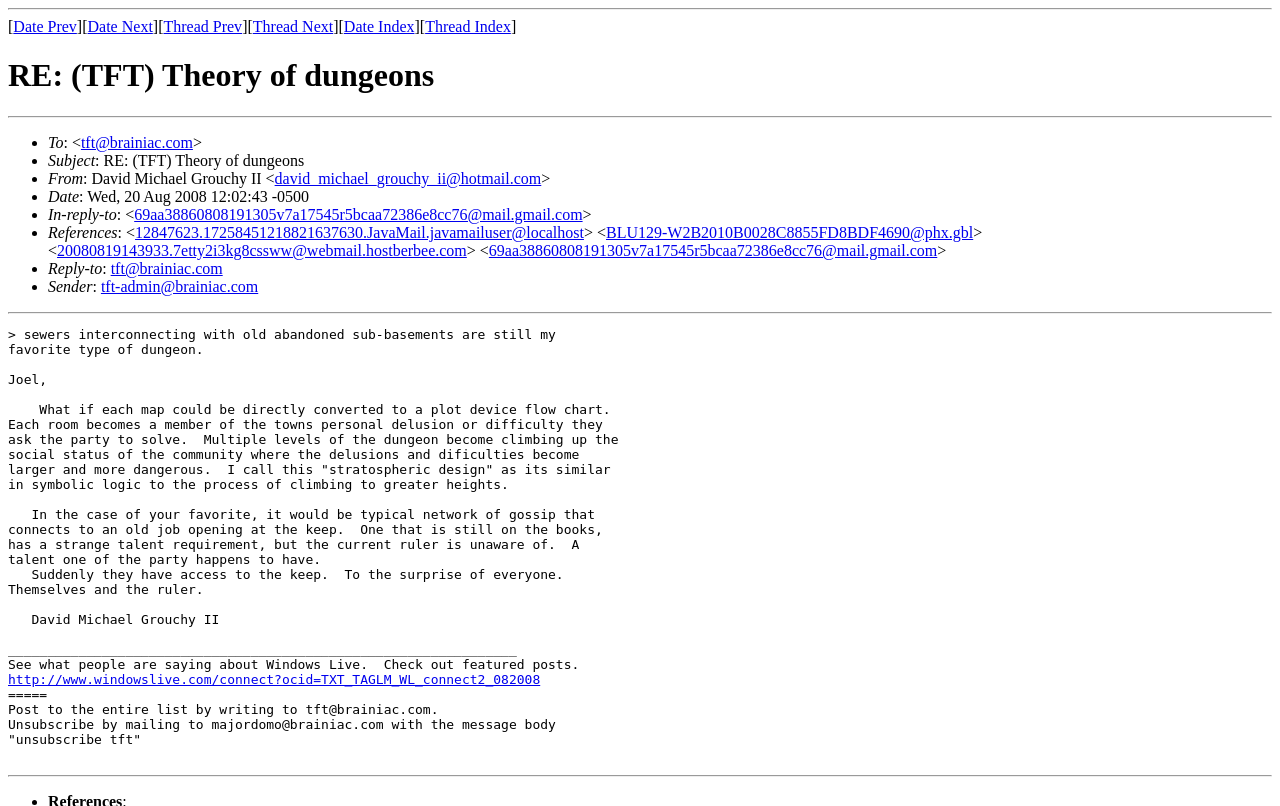Please identify the bounding box coordinates for the region that you need to click to follow this instruction: "Click on ABOUT link".

None